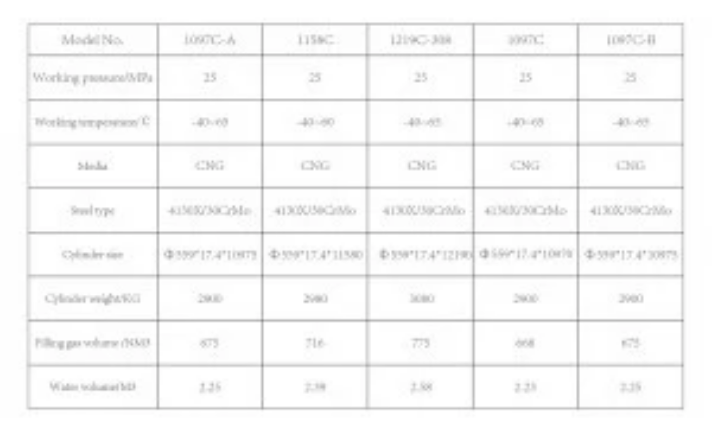Respond to the following question with a brief word or phrase:
What is stored in the cylinders?

Compressed natural gas (CNG)